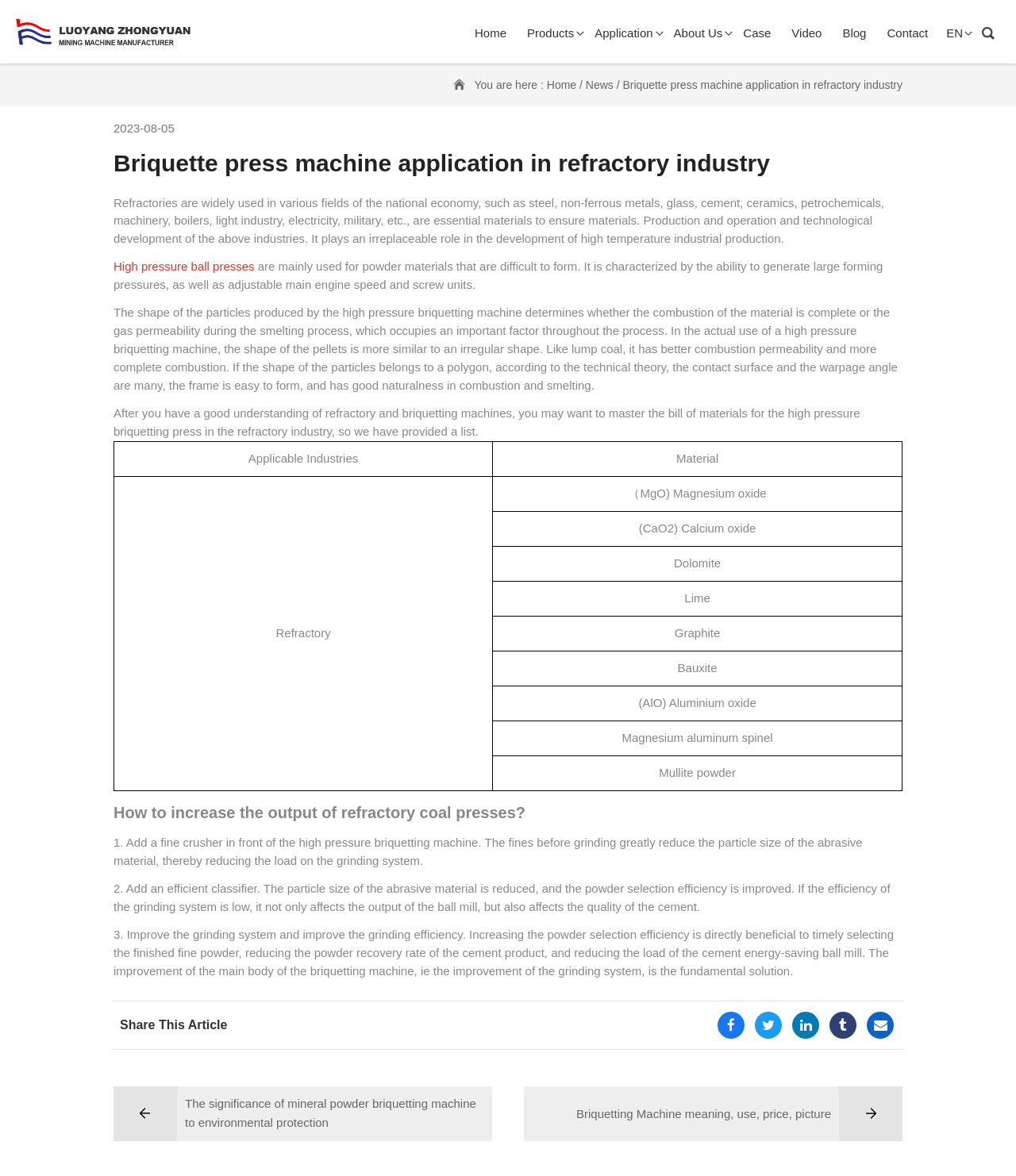Please specify the bounding box coordinates of the element that should be clicked to execute the given instruction: 'Check the 'Blog' page'. Ensure the coordinates are four float numbers between 0 and 1, expressed as [left, top, right, bottom].

[0.819, 0.002, 0.863, 0.054]